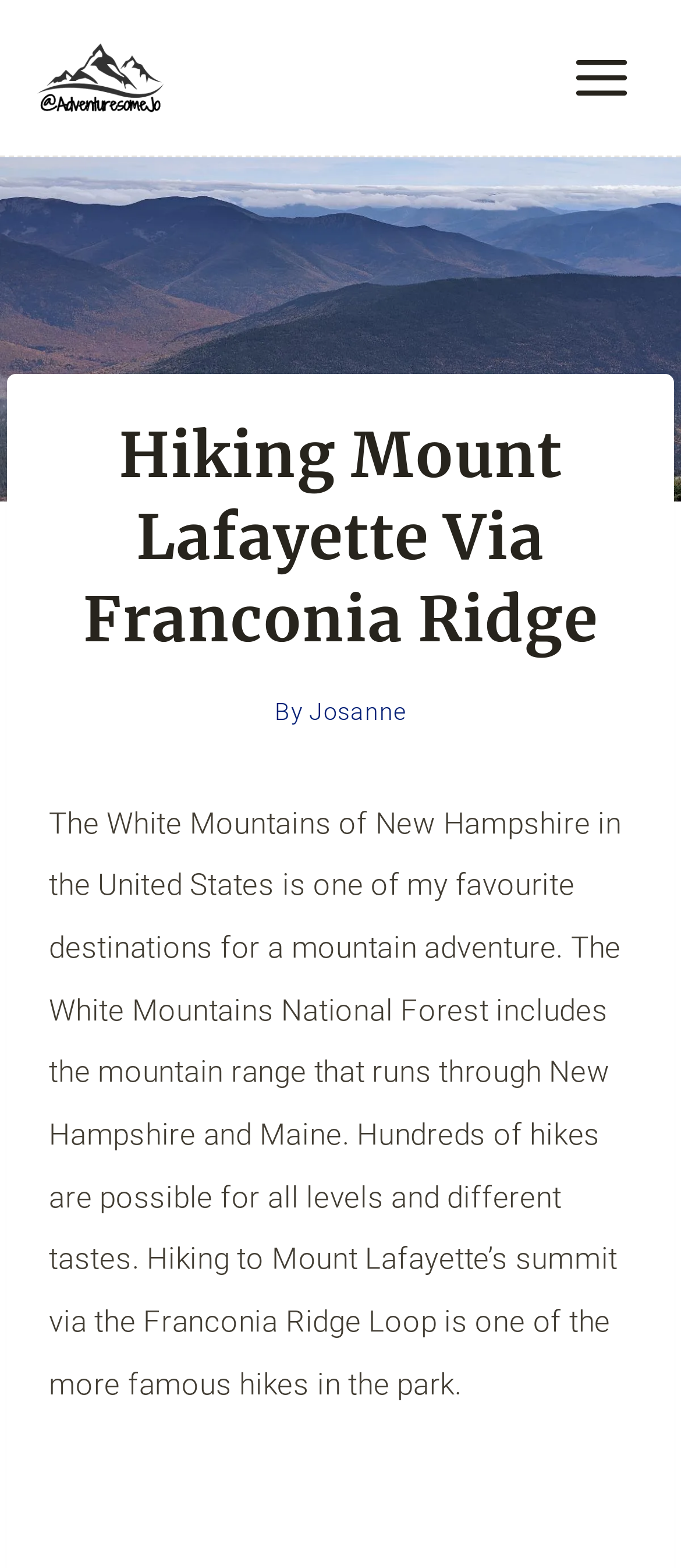Extract the main title from the webpage.

Hiking Mount Lafayette Via Franconia Ridge